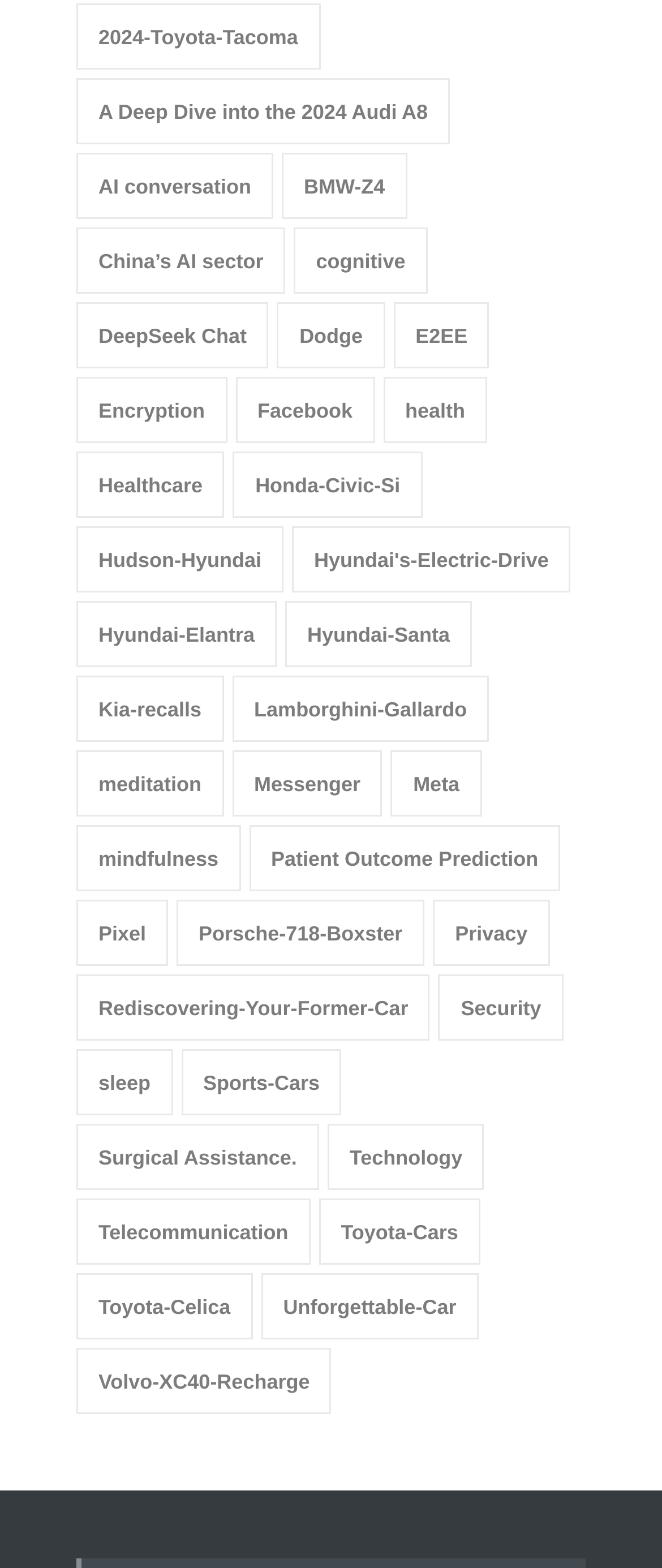Can you specify the bounding box coordinates for the region that should be clicked to fulfill this instruction: "Learn about Healthcare".

[0.115, 0.288, 0.339, 0.33]